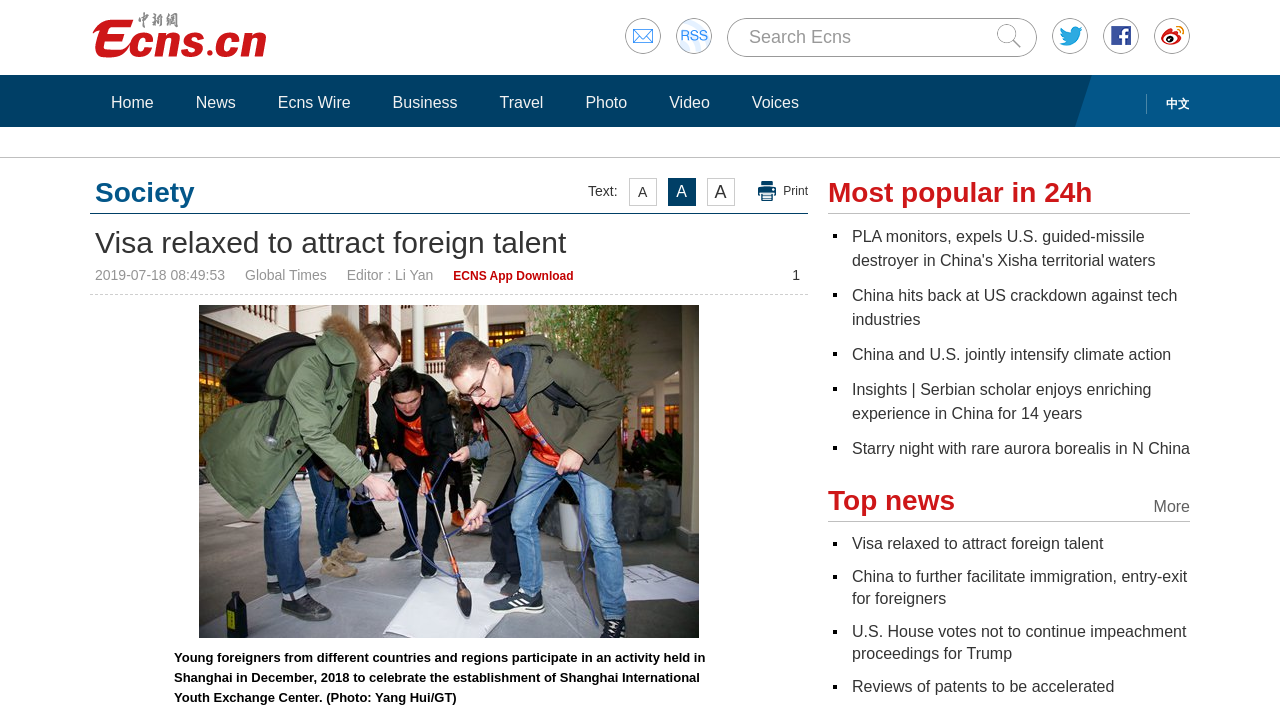What is the date of the article?
Based on the screenshot, answer the question with a single word or phrase.

2019-07-18